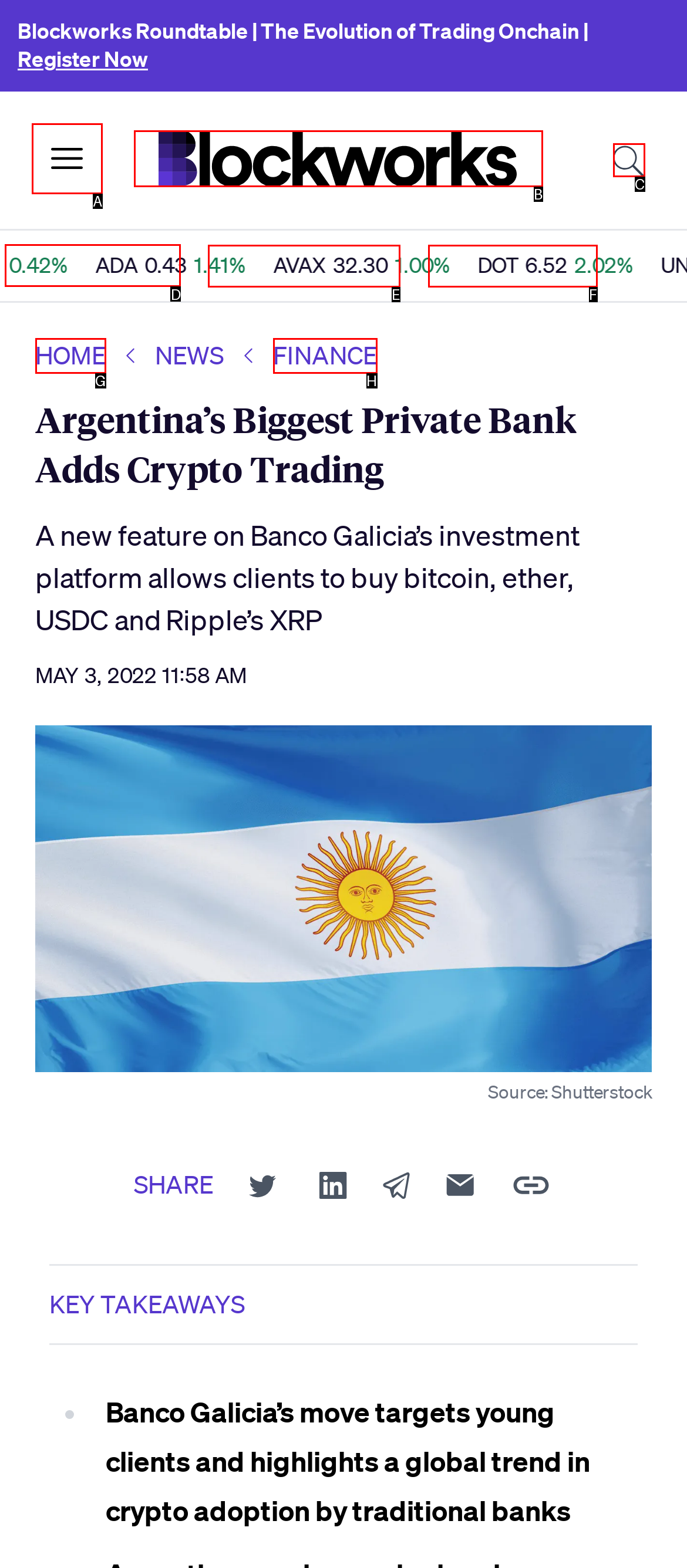Identify the correct letter of the UI element to click for this task: Read about AVAX
Respond with the letter from the listed options.

D